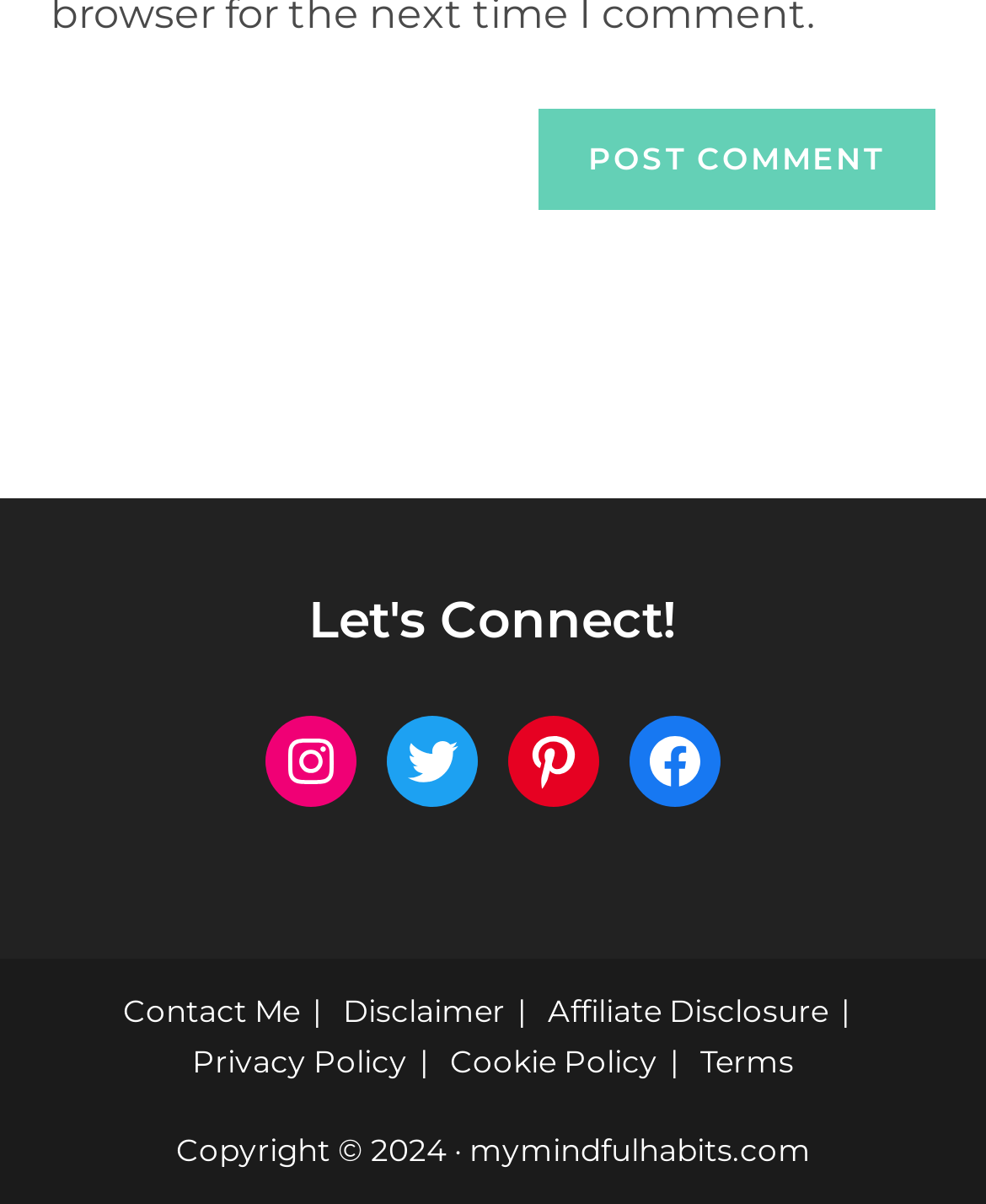Please look at the image and answer the question with a detailed explanation: What is the copyright year mentioned?

The copyright information at the bottom of the webpage mentions the year 2024, indicating that the webpage's content is copyrighted until that year.